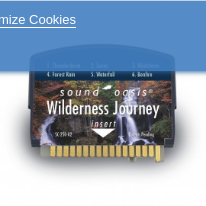Paint a vivid picture with your description of the image.

The image features the "Wilderness Journey" sound therapy card designed for use with Sound Oasis devices. It displays a picturesque landscape, likely depicting a serene wilderness scene typical for relaxation and sleep enhancement. The card emphasizes its various sound options, numbered on the front as "1. Thunderstorm," "2. Forest Rain," "3. Waterfall," "4. Loon," and "5. Wind." This card is part of a line of sound therapy solutions aimed at promoting better sleep for babies and young children. The design promotes tranquility, making it an ideal accessory for creating a calming environment.